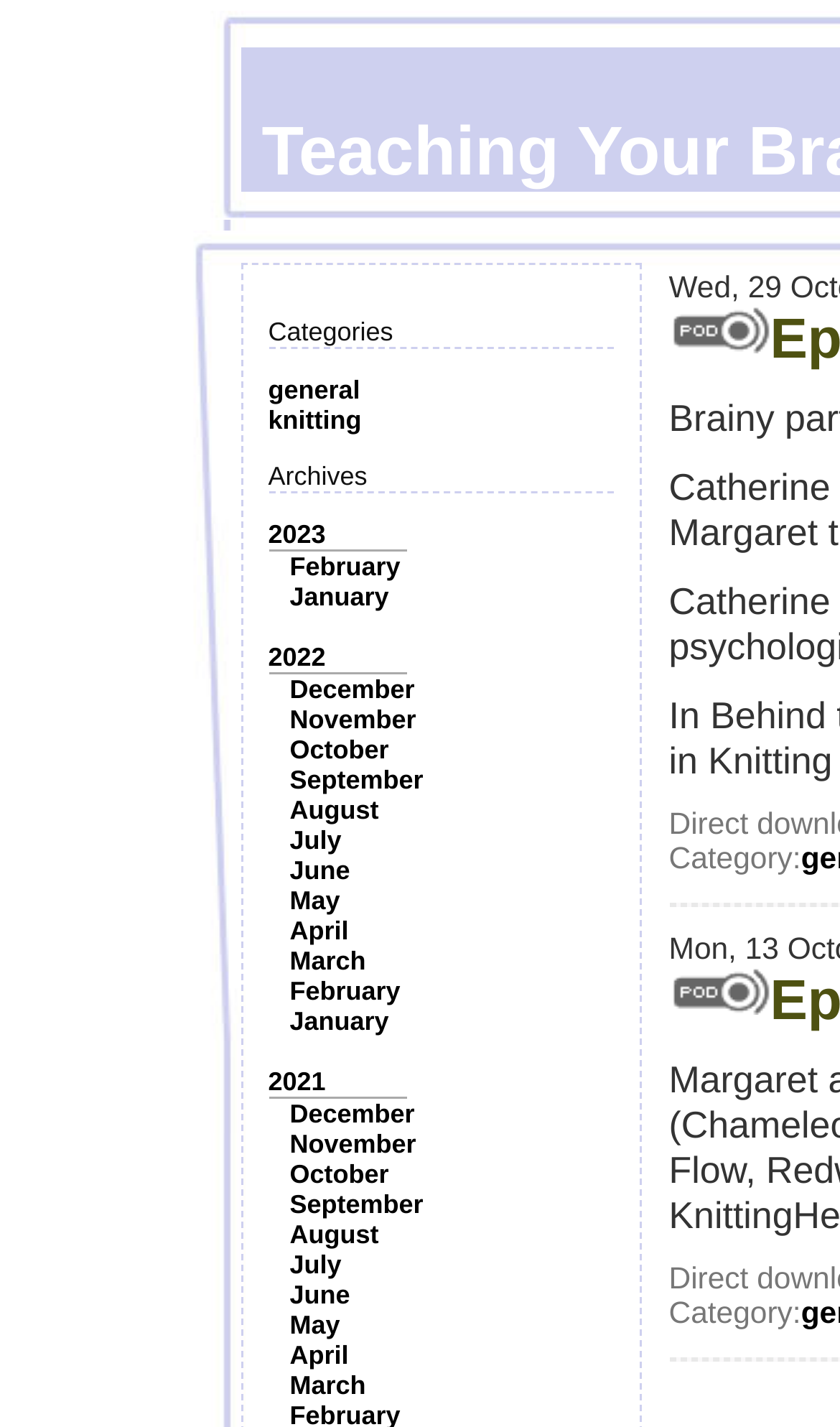Find the bounding box coordinates of the element's region that should be clicked in order to follow the given instruction: "Browse archives for 2021". The coordinates should consist of four float numbers between 0 and 1, i.e., [left, top, right, bottom].

[0.319, 0.747, 0.388, 0.768]